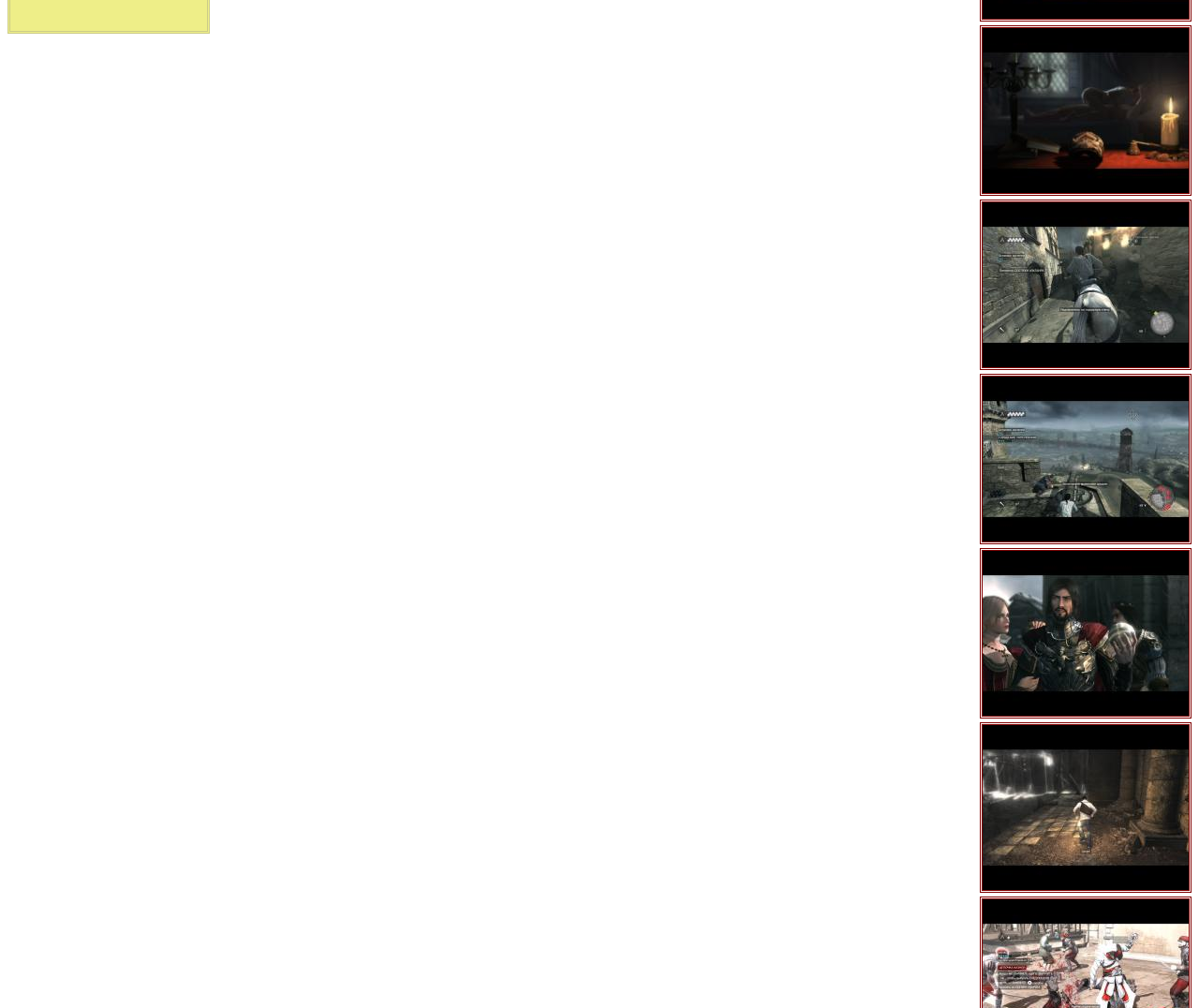Predict the bounding box of the UI element that fits this description: "alt="Assassin's Creed: Brotherhood screenshot #4"".

[0.817, 0.354, 0.994, 0.37]